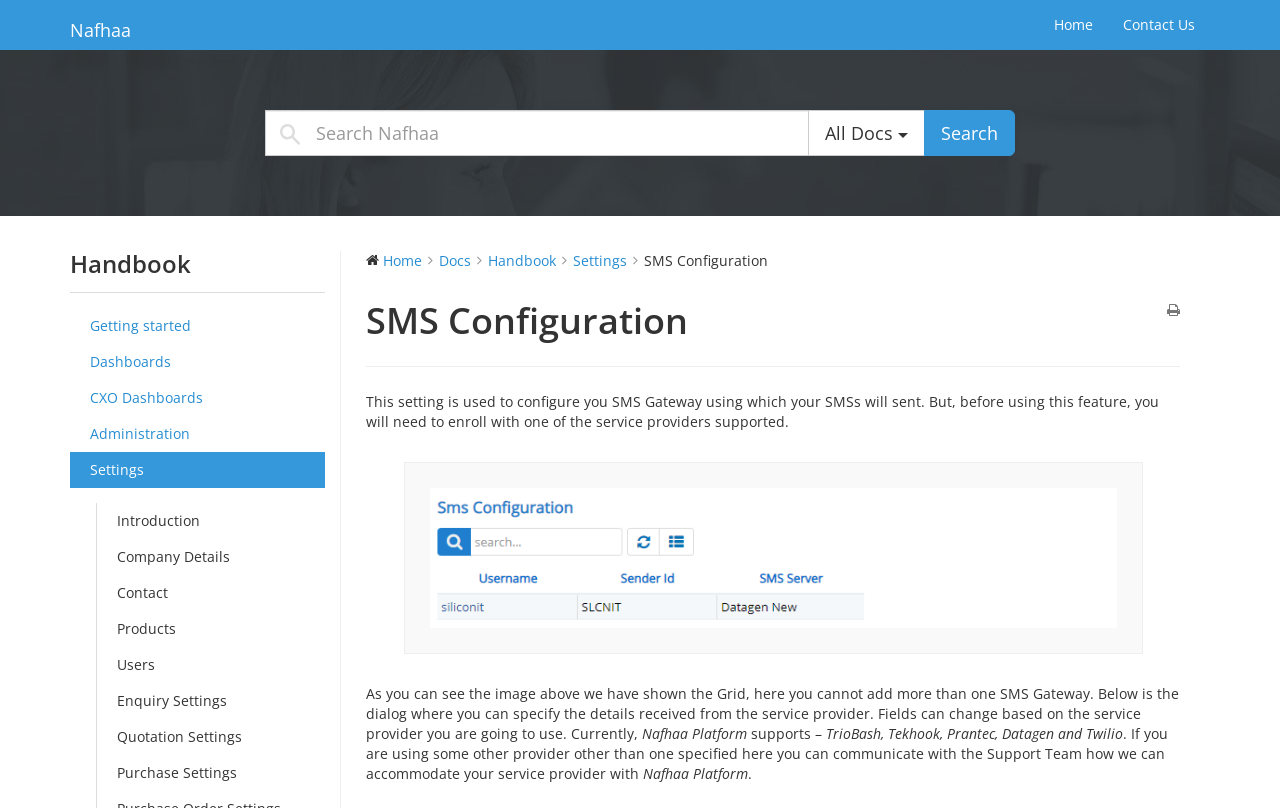What service providers are supported by Nafhaa Platform?
Give a thorough and detailed response to the question.

The webpage mentions that Nafhaa Platform supports several service providers, including TrioBash, Tekhook, Prantec, Datagen, and Twilio.